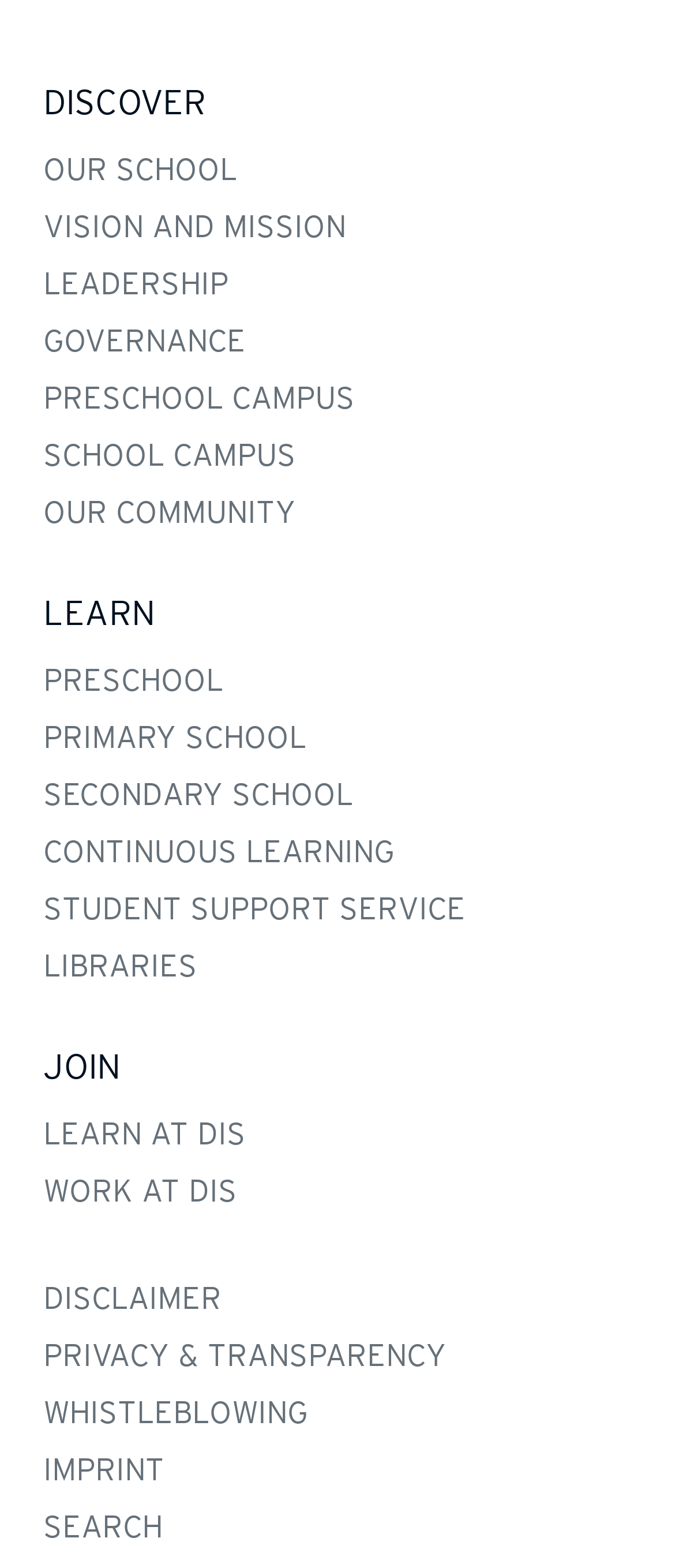Please provide the bounding box coordinates for the element that needs to be clicked to perform the following instruction: "View Official Languages Act". The coordinates should be given as four float numbers between 0 and 1, i.e., [left, top, right, bottom].

None